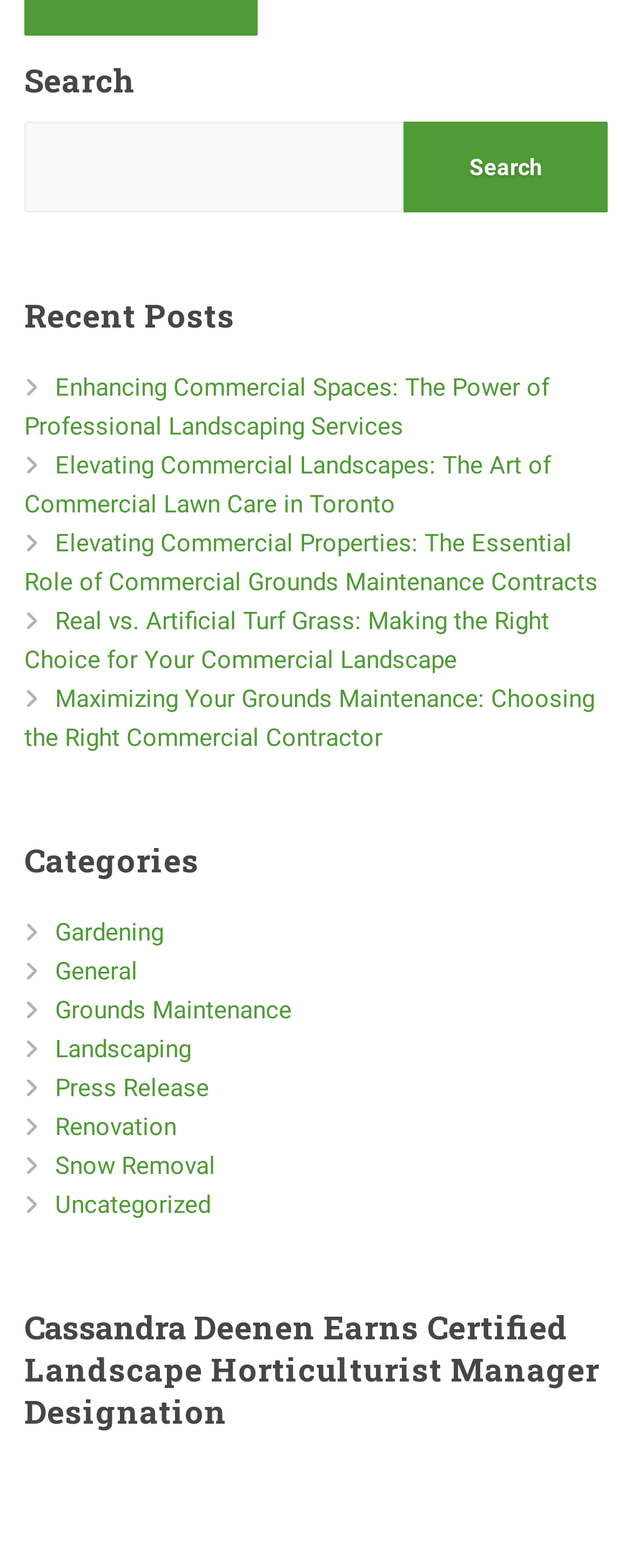Determine the bounding box coordinates of the clickable region to carry out the instruction: "Click on the Landscaping link".

[0.038, 0.66, 0.303, 0.678]